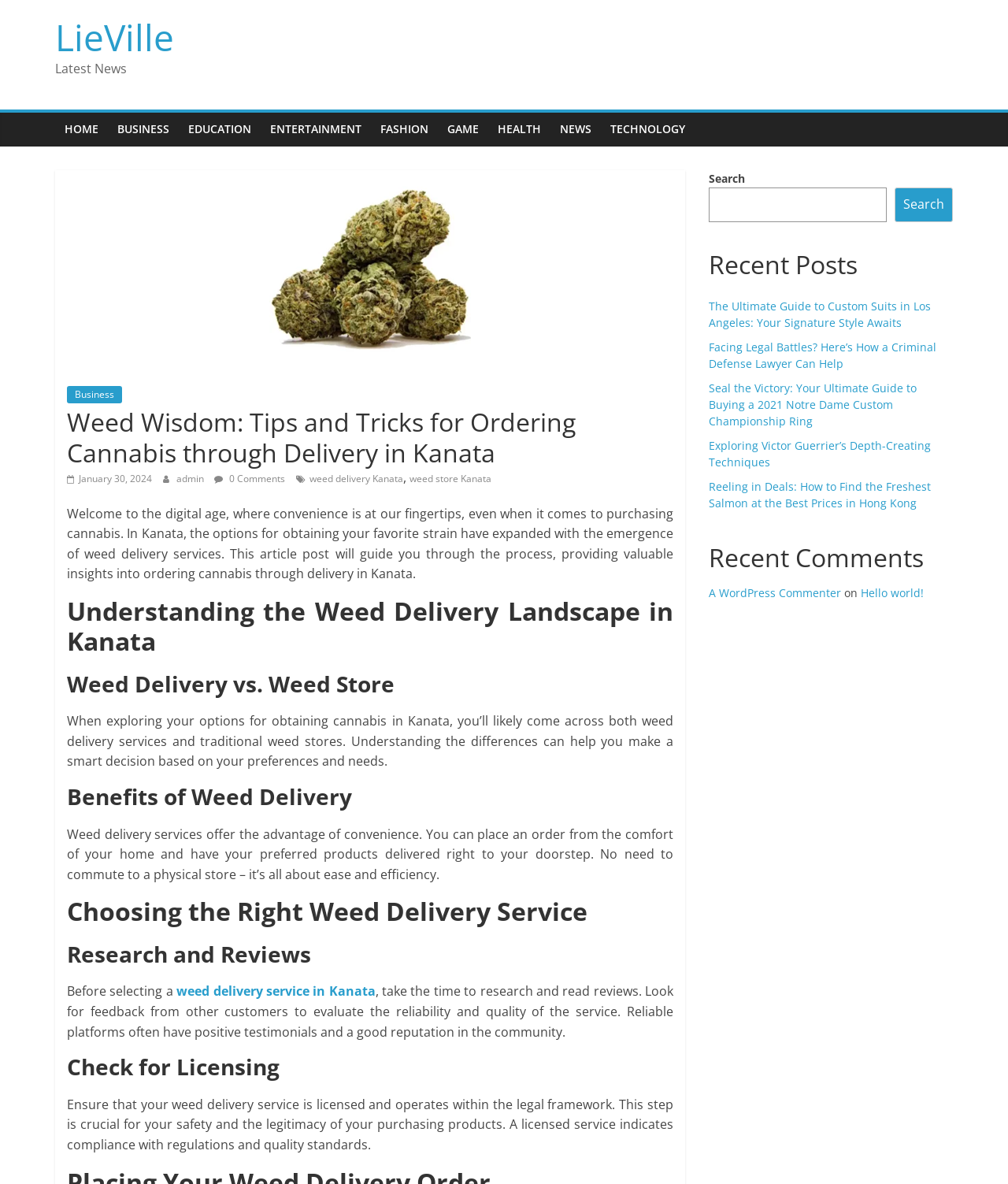Please determine the bounding box coordinates for the UI element described here. Use the format (top-left x, top-left y, bottom-right x, bottom-right y) with values bounded between 0 and 1: Technology

[0.596, 0.095, 0.689, 0.123]